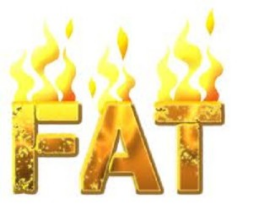Can you give a comprehensive explanation to the question given the content of the image?
What is the concept symbolized by the image?

The image features the word 'FAT' in bold, golden letters surrounded by flames, which symbolizes the concept of burning fat, often associated with weight loss and body transformation themes.